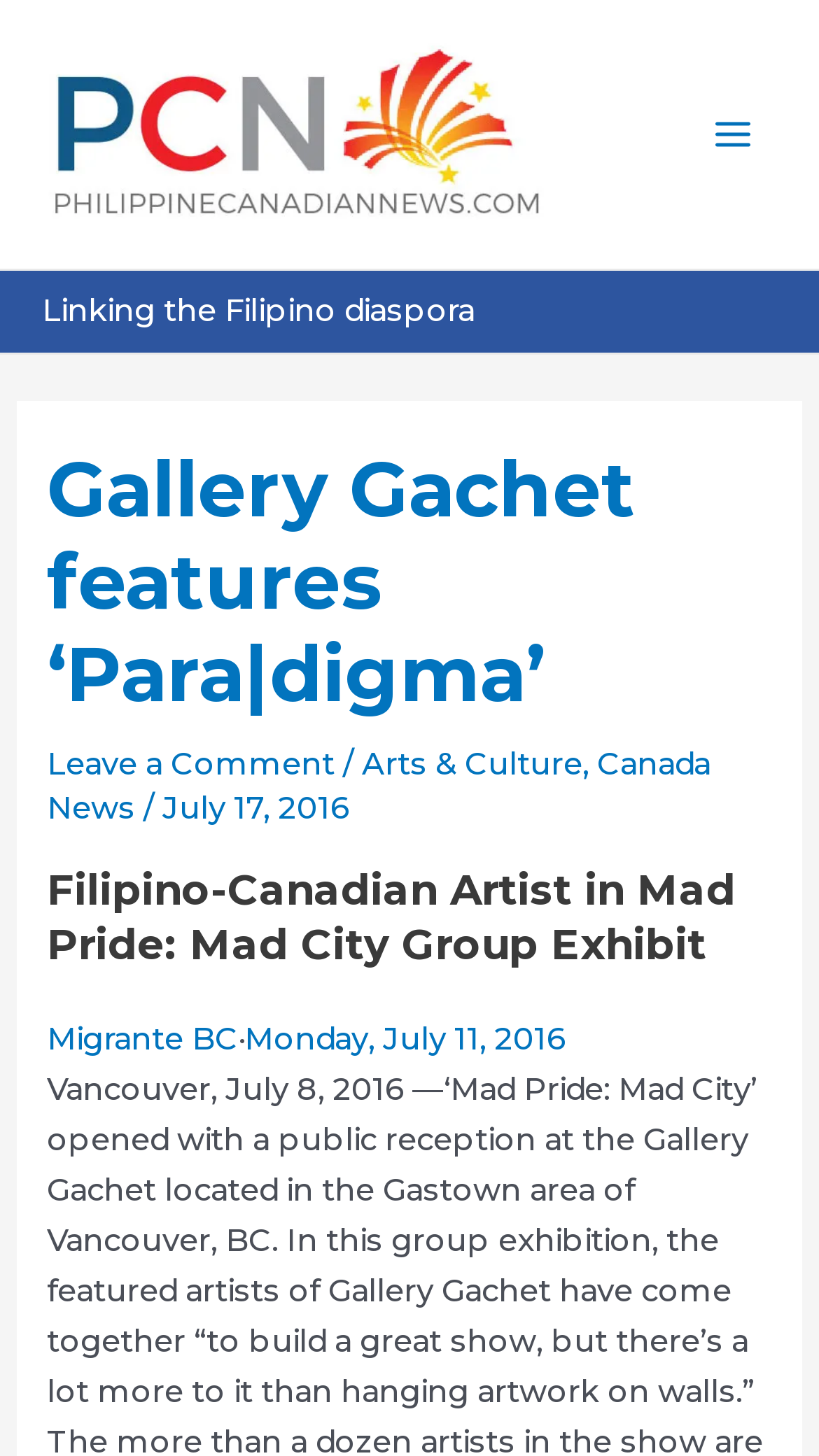What is the name of the exhibit mentioned in the article?
We need a detailed and exhaustive answer to the question. Please elaborate.

I found the answer by looking at the text below the main heading, which says '‘Mad Pride: Mad City’ opened with a public reception'.